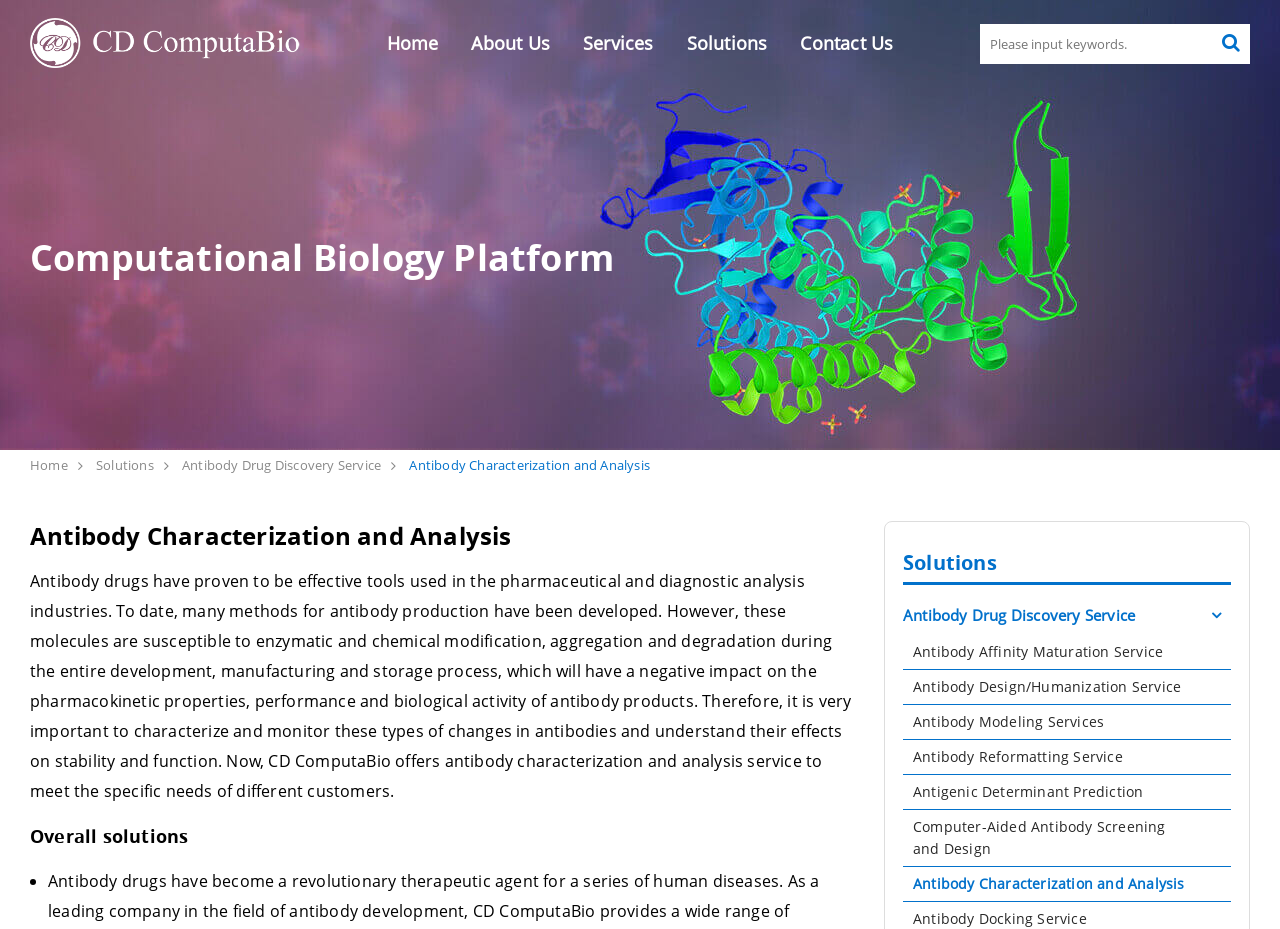Answer the question below in one word or phrase:
What is the title of the section that describes the antibody characterization service?

Antibody Characterization and Analysis